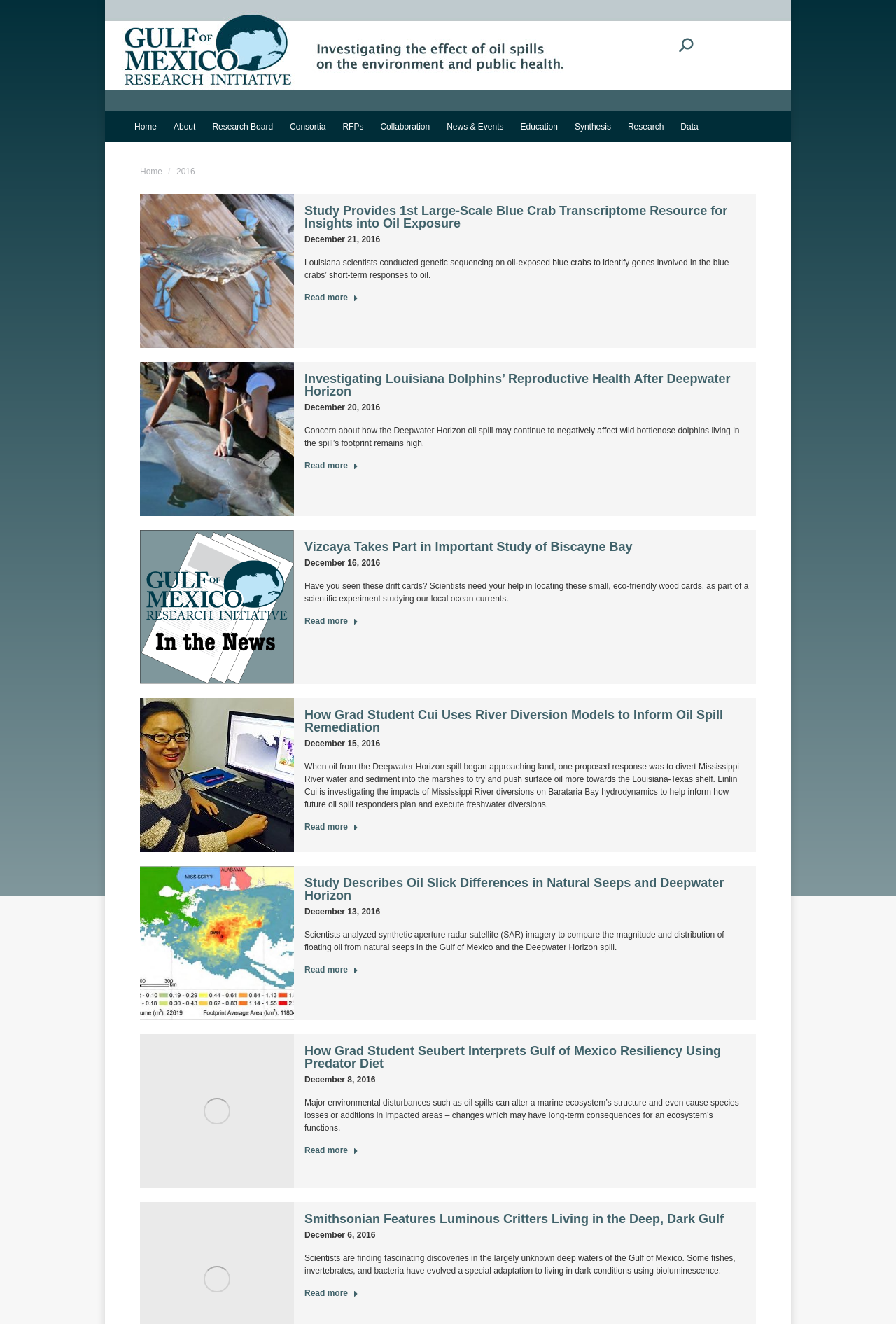Find the UI element described as: "Read more" and predict its bounding box coordinates. Ensure the coordinates are four float numbers between 0 and 1, [left, top, right, bottom].

[0.34, 0.221, 0.4, 0.233]